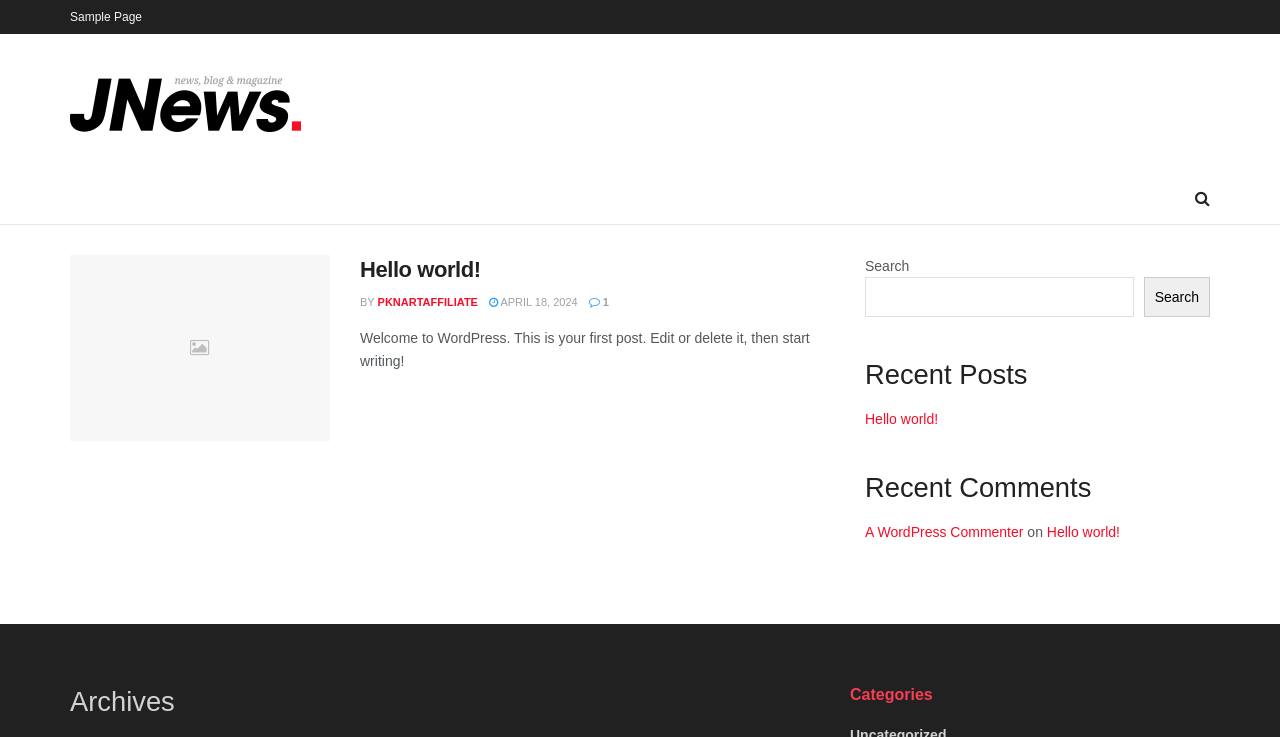Offer a comprehensive description of the webpage’s content and structure.

The webpage is titled "propertynext" and has a prominent heading with the same text at the top, accompanied by an image. Below this heading, there is a link with a sample page title. 

On the top right corner, there is a link with a font awesome icon. The main content of the page is divided into two sections. The left section contains an article with a heading "Hello world!" and a paragraph of text describing a welcome message to WordPress. Below this, there are links to the author, date, and comments.

The right section is dedicated to searching, with a search box and a search button. Below the search section, there are headings for "Recent Posts" and "Recent Comments". The "Recent Posts" section contains a link to a post titled "Hello world!", while the "Recent Comments" section contains a comment from "A WordPress Commenter" on the same post.

At the bottom of the page, there are headings for "Archives" and "Categories" on the left and right sides, respectively.